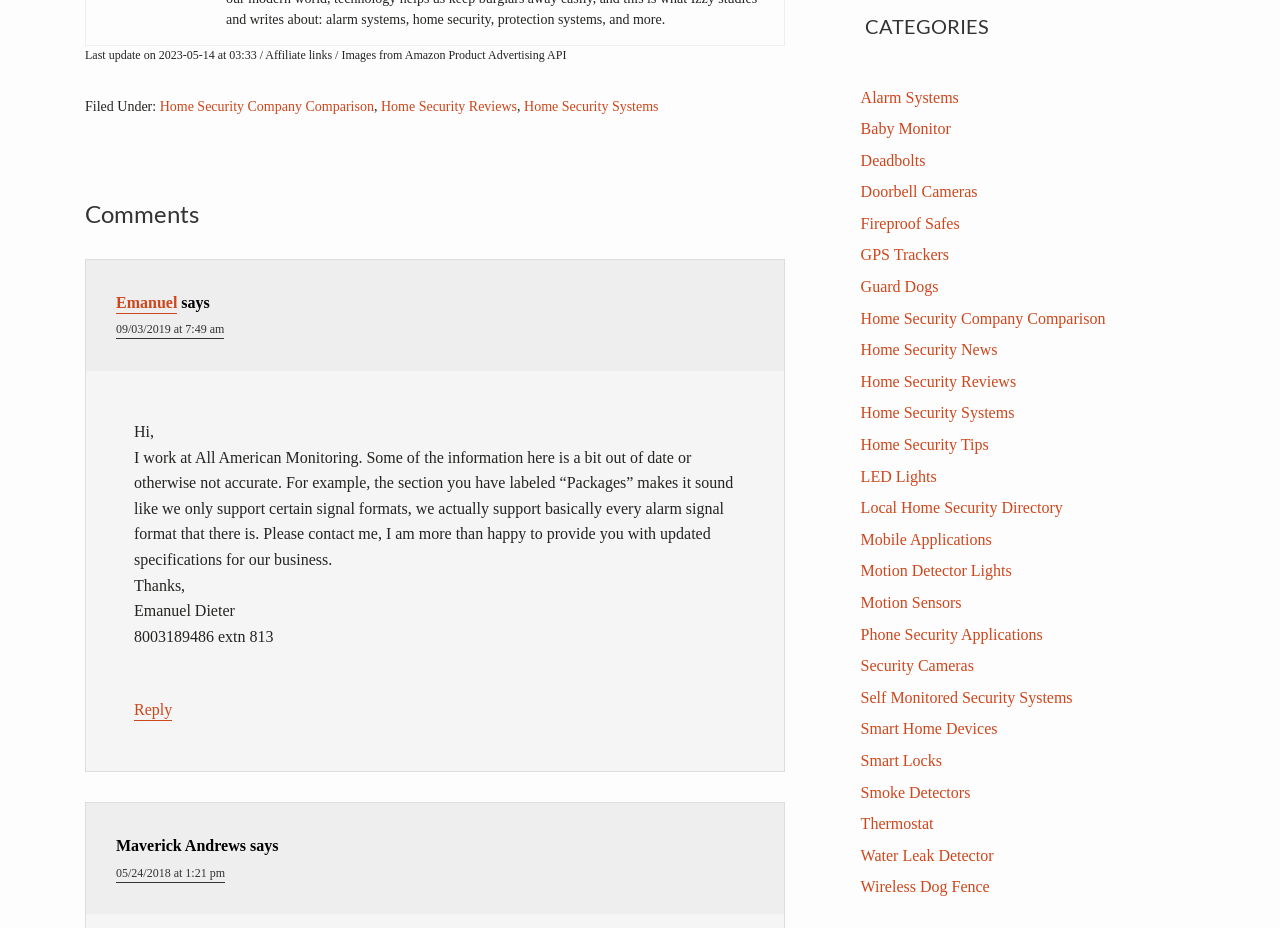What type of information is provided in the 'Packages' section?
From the image, respond with a single word or phrase.

Alarm signal formats